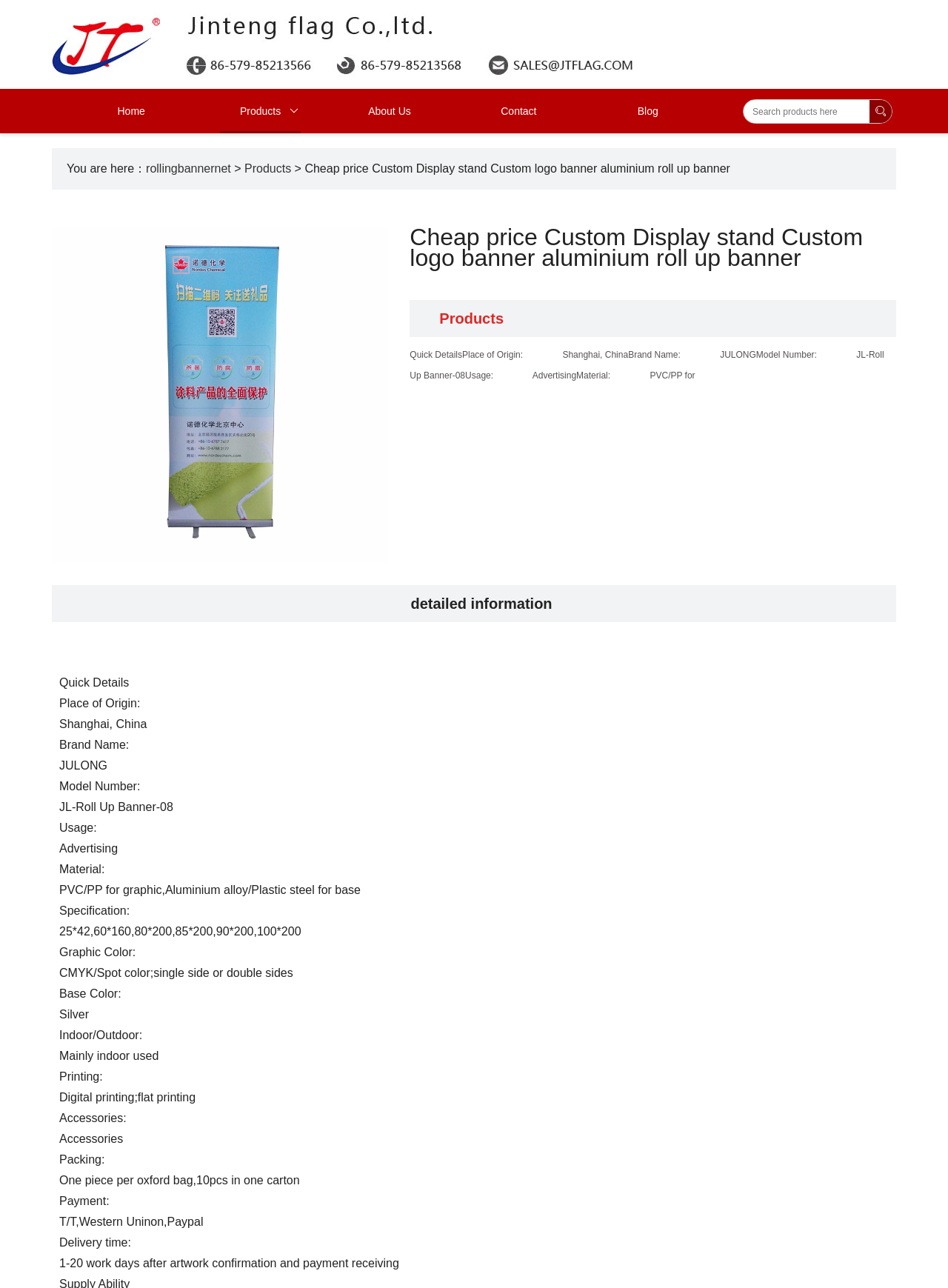What is the model number of the product?
Based on the image, answer the question with as much detail as possible.

I found the model number in the 'Quick Details' section, where it lists 'Model Number: JL-Roll Up Banner-08'.